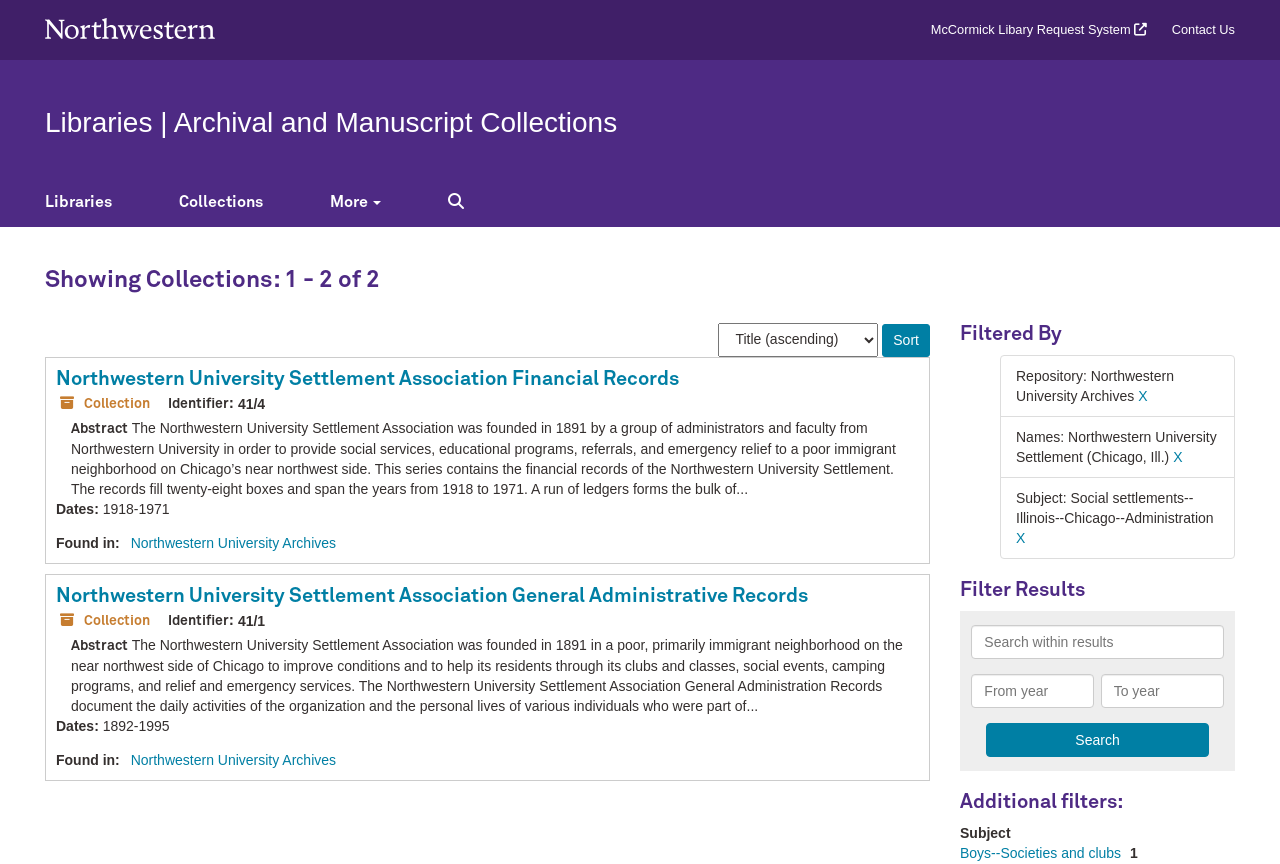Please find the bounding box coordinates of the element's region to be clicked to carry out this instruction: "Search all Archival and Manuscript Collections".

[0.338, 0.205, 0.4, 0.262]